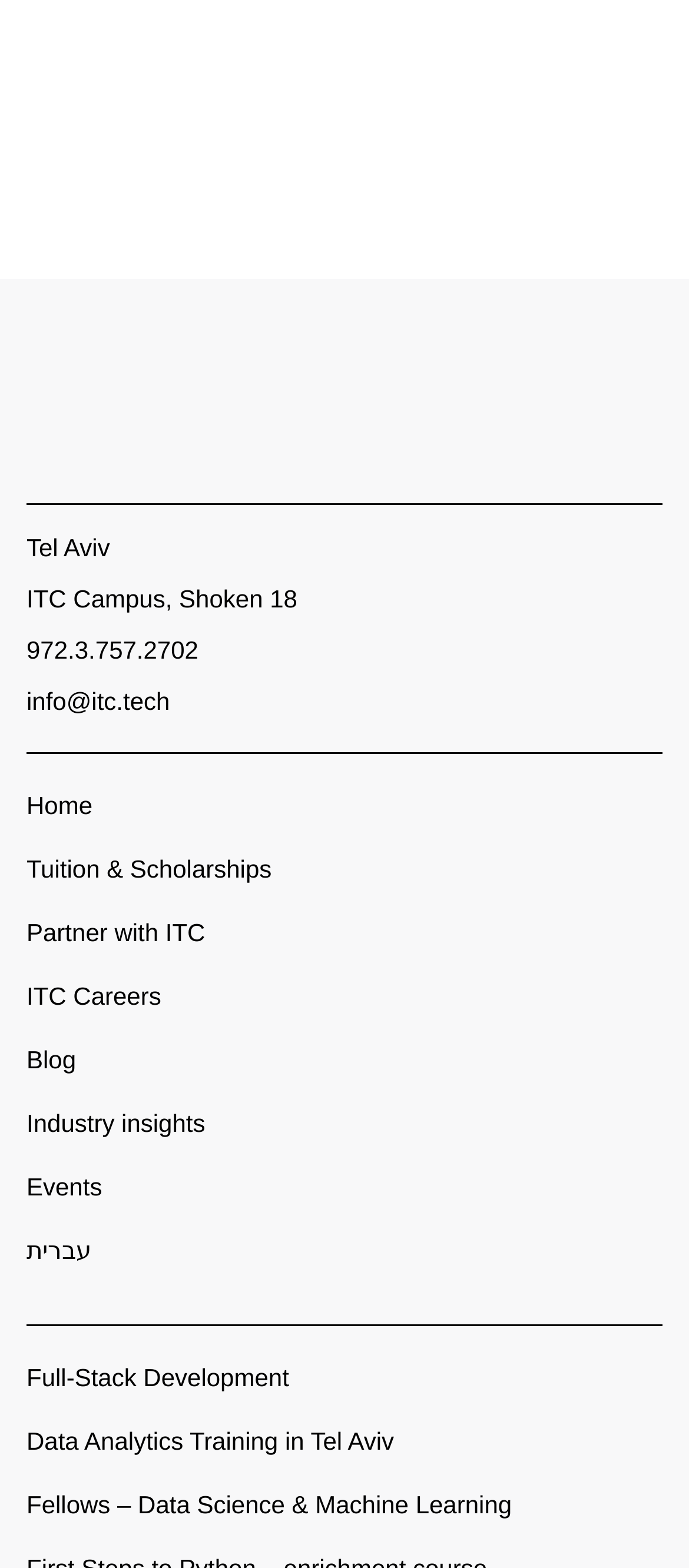Pinpoint the bounding box coordinates for the area that should be clicked to perform the following instruction: "read industry insights".

[0.038, 0.706, 0.298, 0.727]